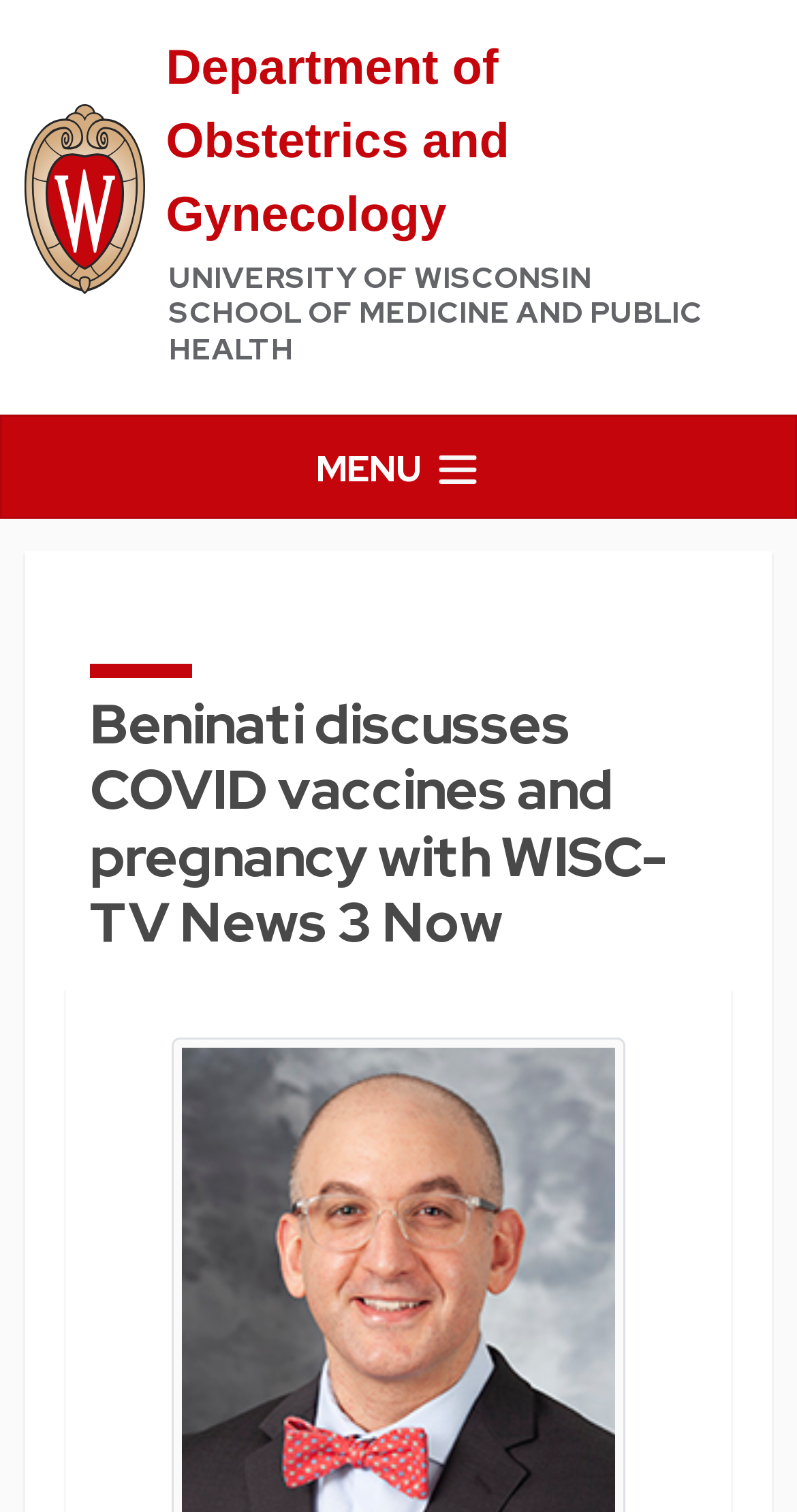What is the name of the university?
Using the information from the image, answer the question thoroughly.

I found the answer by looking at the top-left corner of the webpage, where I saw the text 'UNIVERSITY OF WISCONSIN' and 'SCHOOL OF MEDICINE AND PUBLIC HEALTH', which suggests that the webpage is affiliated with the University of Wisconsin-Madison.